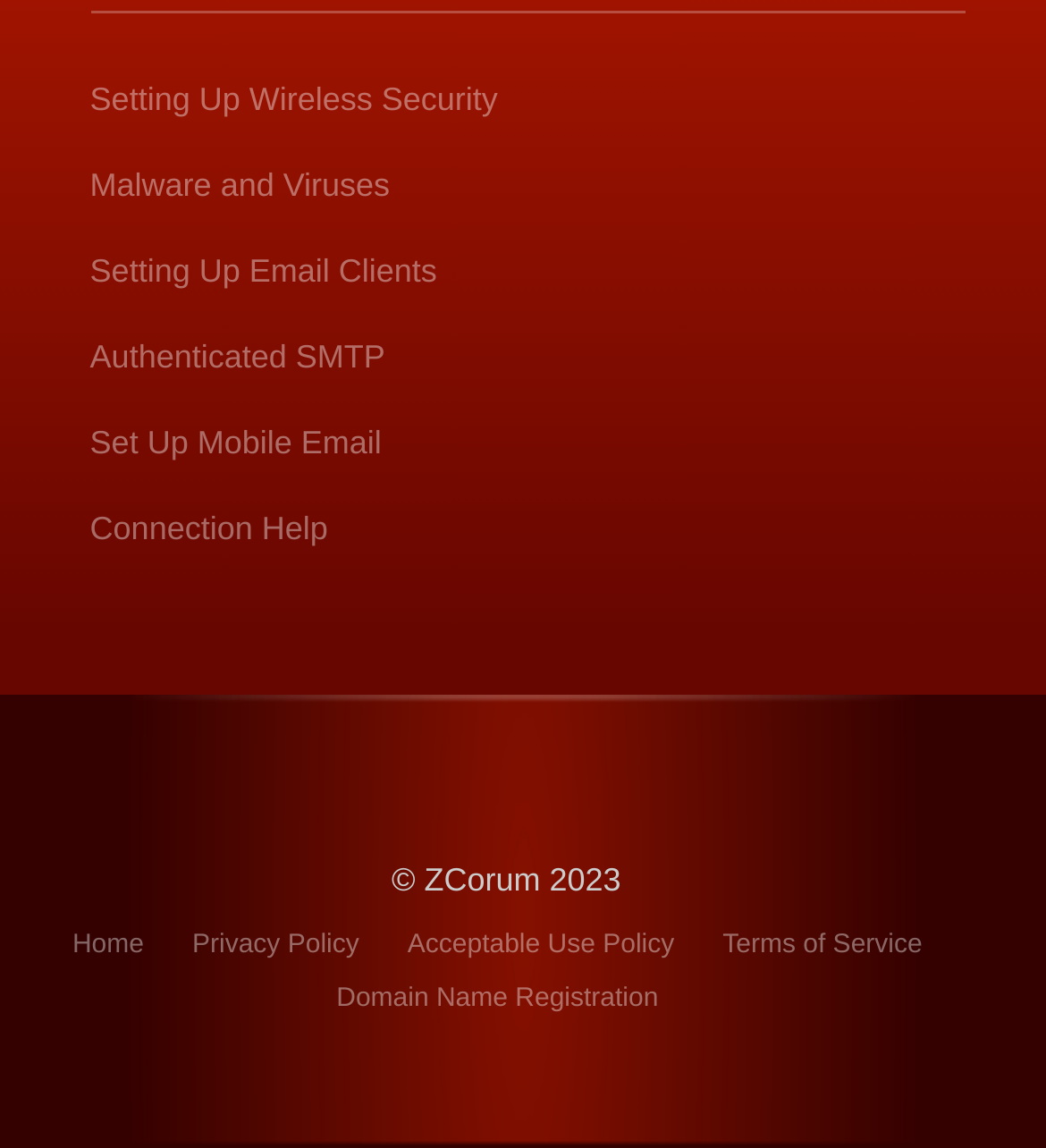Please specify the coordinates of the bounding box for the element that should be clicked to carry out this instruction: "Review the terms of service". The coordinates must be four float numbers between 0 and 1, formatted as [left, top, right, bottom].

[0.691, 0.811, 0.882, 0.836]